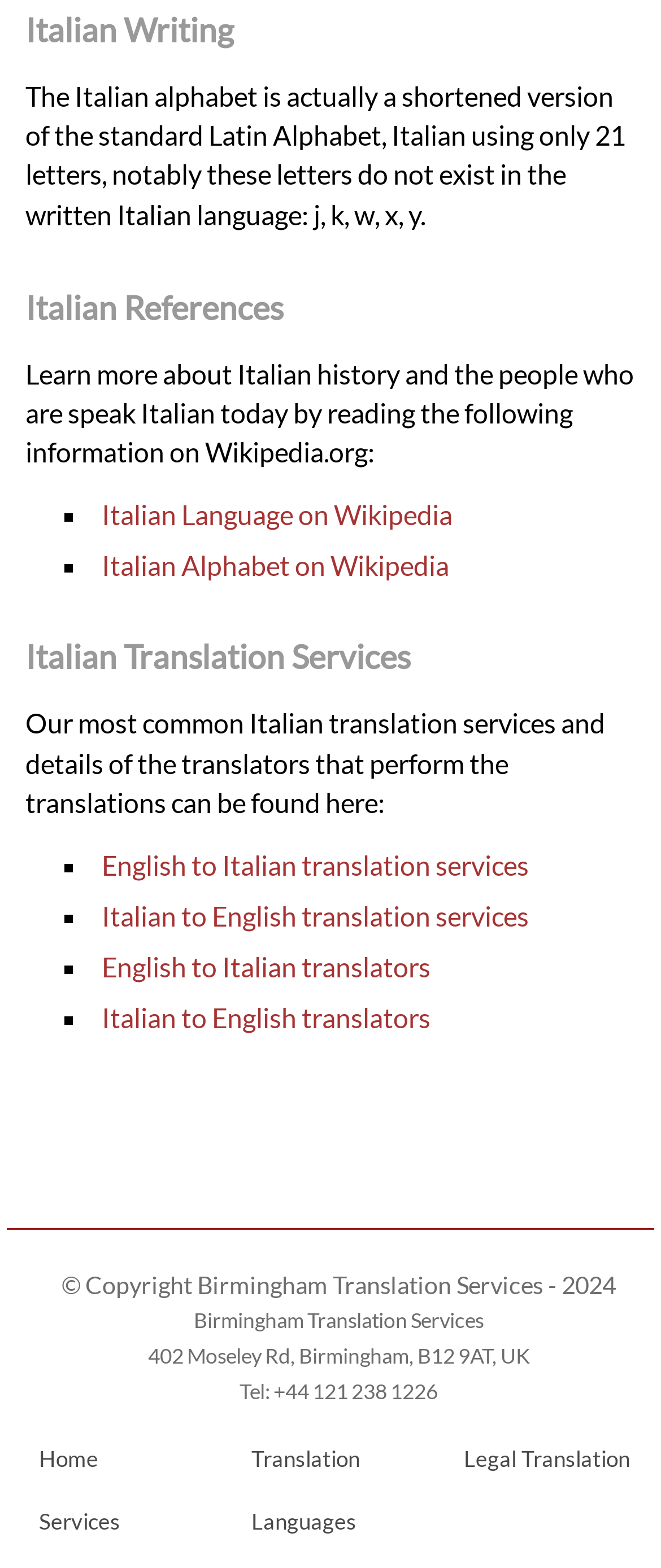What is the Italian alphabet based on?
Please give a detailed and thorough answer to the question, covering all relevant points.

The webpage states that 'The Italian alphabet is actually a shortened version of the standard Latin Alphabet', indicating that the Italian alphabet is based on the Latin Alphabet.